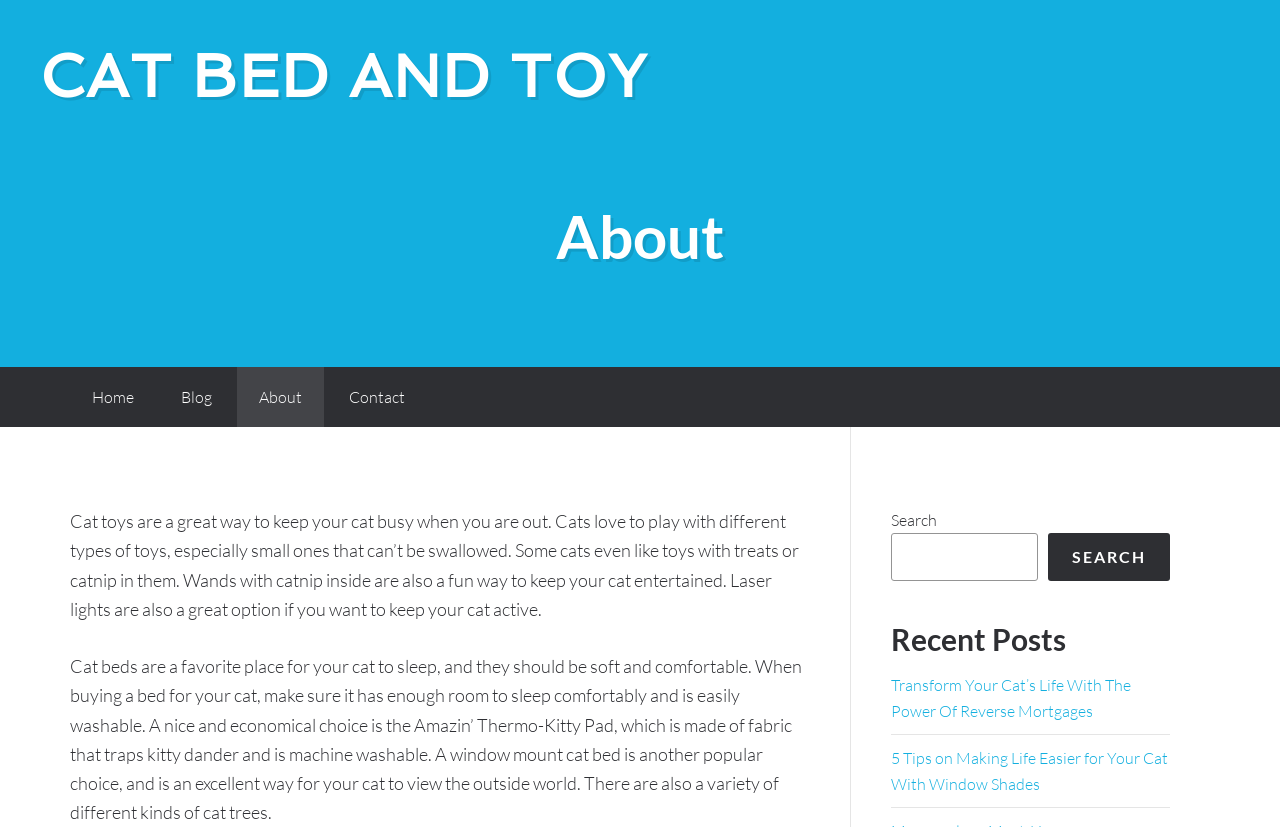Examine the image and give a thorough answer to the following question:
What is the name of a cat bed product mentioned on the webpage?

The webpage mentions the Amazin’ Thermo-Kitty Pad as a nice and economical choice for a cat bed, which is made of fabric that traps kitty dander and is machine washable.